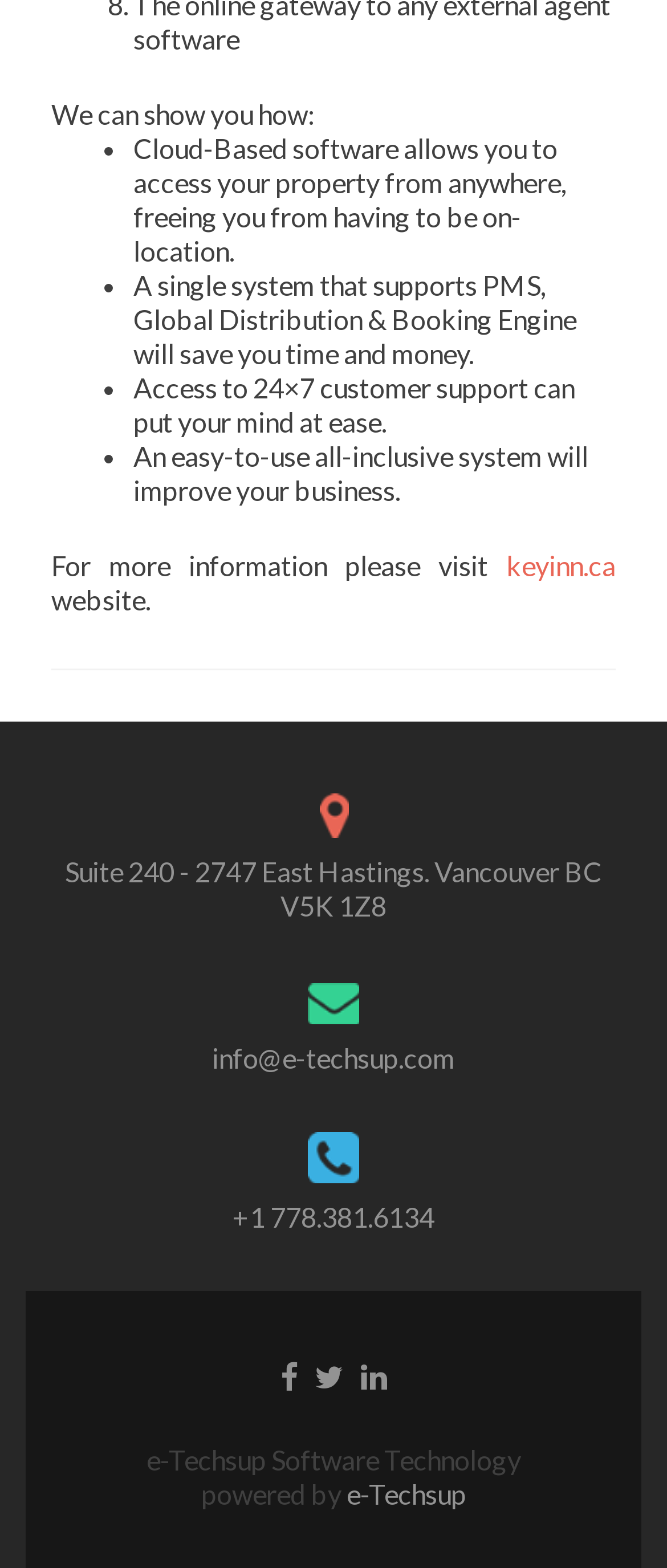What is the company's address?
Using the information from the image, answer the question thoroughly.

I found the company's address by looking at the static text element located at [0.097, 0.545, 0.903, 0.588] which contains the address 'Suite 240 - 2747 East Hastings. Vancouver BC V5K 1Z8'.